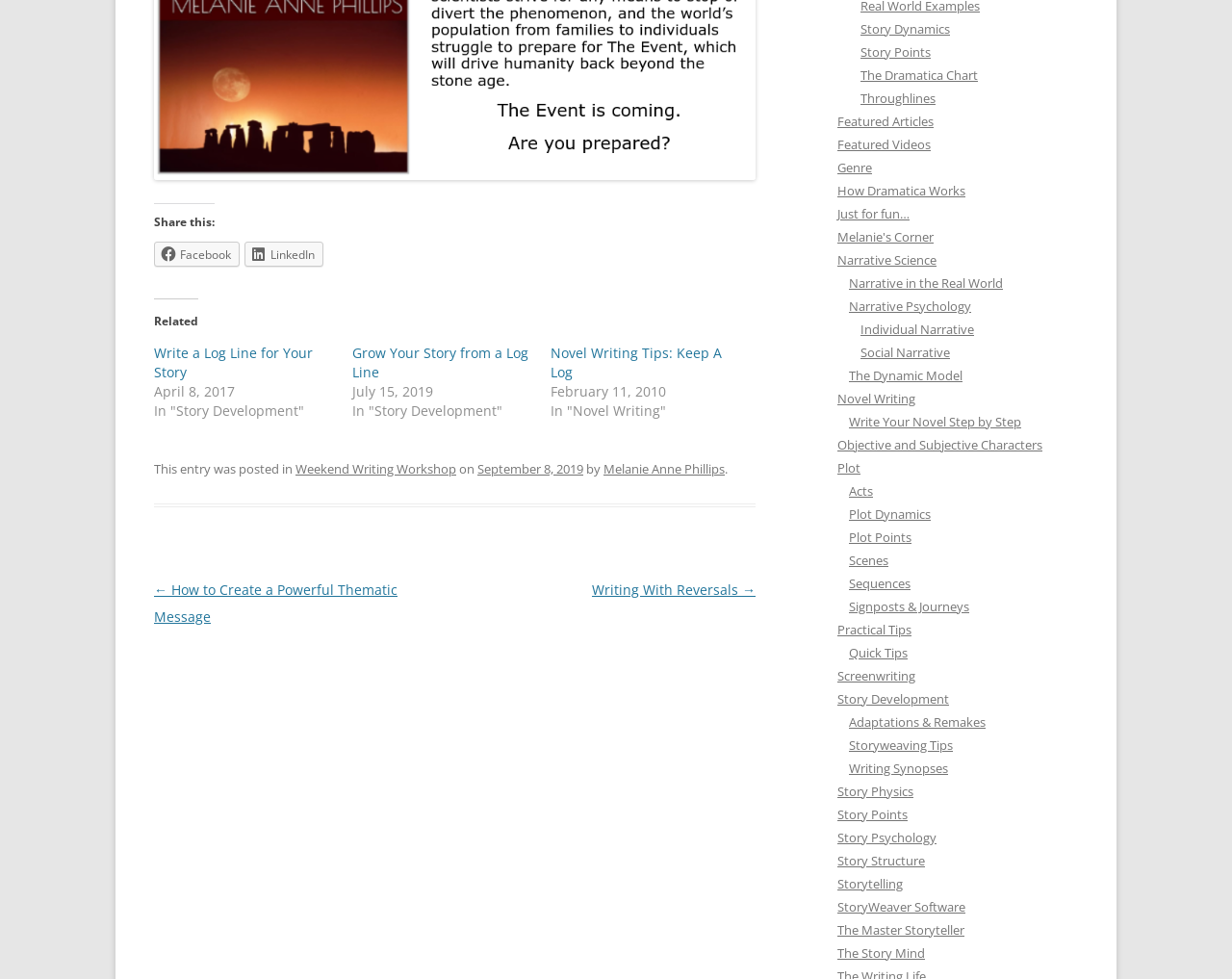What is the date of the post?
Answer the question in a detailed and comprehensive manner.

I found the date of the post by looking at the time element with the StaticText 'April 8, 2017' which is a child of the time element with the bounding box coordinates [0.125, 0.39, 0.286, 0.41].